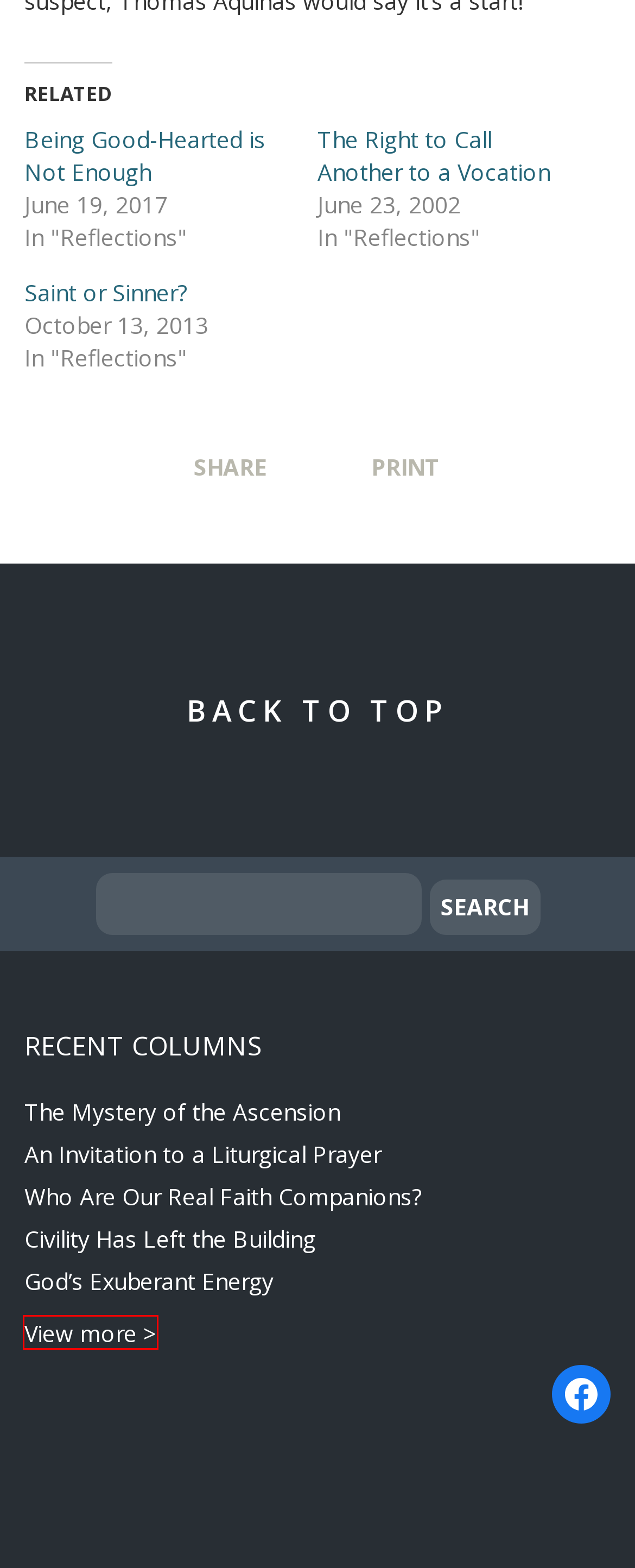Look at the screenshot of a webpage where a red rectangle bounding box is present. Choose the webpage description that best describes the new webpage after clicking the element inside the red bounding box. Here are the candidates:
A. The Mystery of the Ascension - Fr. Ron Rolheiser, OMIFr. Ron Rolheiser, OMI
B. Civility Has Left the Building - Fr. Ron Rolheiser, OMIFr. Ron Rolheiser, OMI
C. The Right to Call Another to a Vocation - Fr. Ron Rolheiser, OMIFr. Ron Rolheiser, OMI
D. God's Exuberant Energy - Fr. Ron Rolheiser, OMIFr. Ron Rolheiser, OMI
E. Being Good-Hearted is Not Enough - Fr. Ron Rolheiser, OMIFr. Ron Rolheiser, OMI
F. An Invitation to a Liturgical Prayer - Fr. Ron Rolheiser, OMIFr. Ron Rolheiser, OMI
G. Who Are Our Real Faith Companions? - Fr. Ron Rolheiser, OMIFr. Ron Rolheiser, OMI
H. Archive - Explore Our Post Archive | [Website Name]Fr. Ron Rolheiser, OMI

H